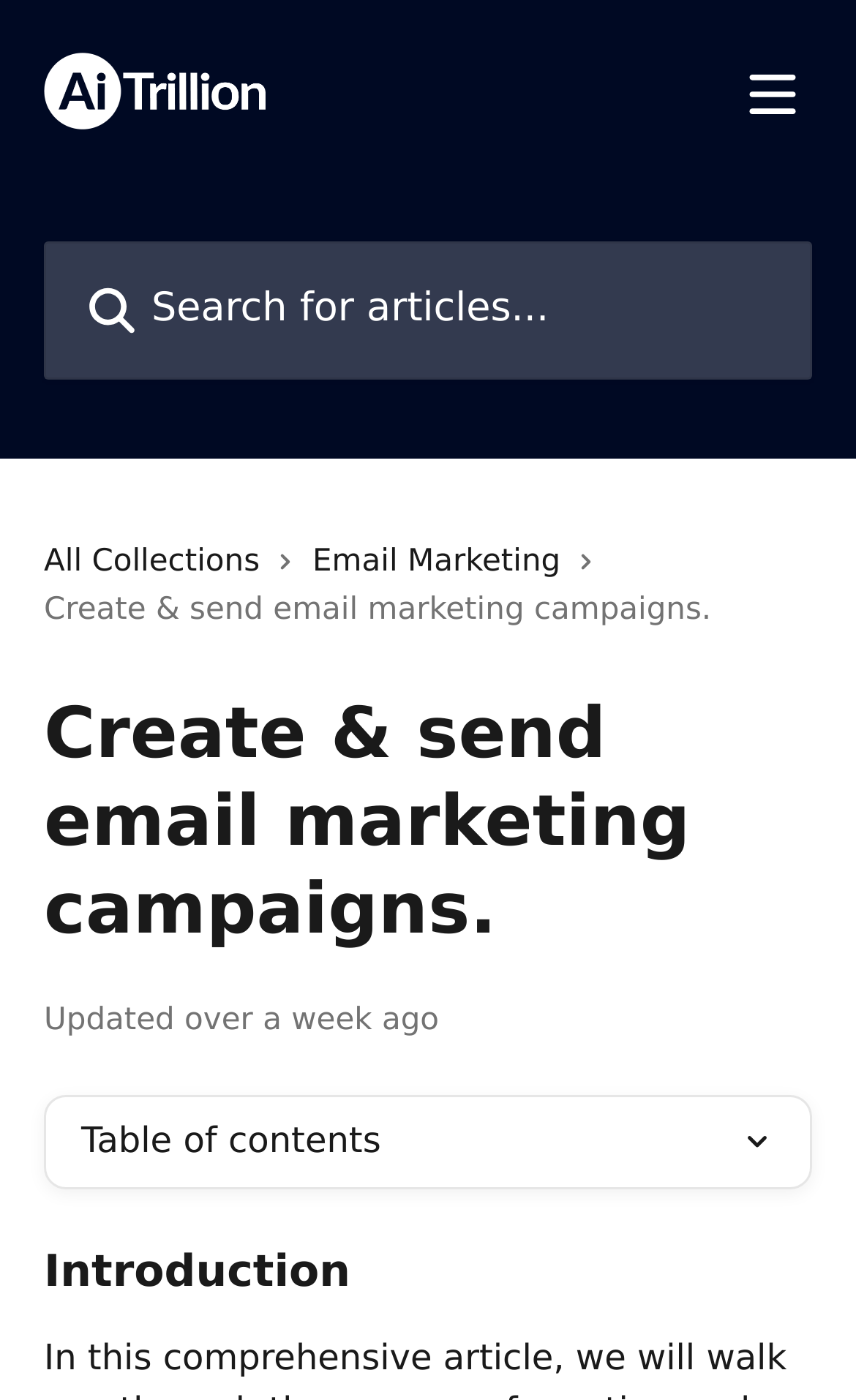What is the name of the help center?
From the image, provide a succinct answer in one word or a short phrase.

AiTrillion Help Center